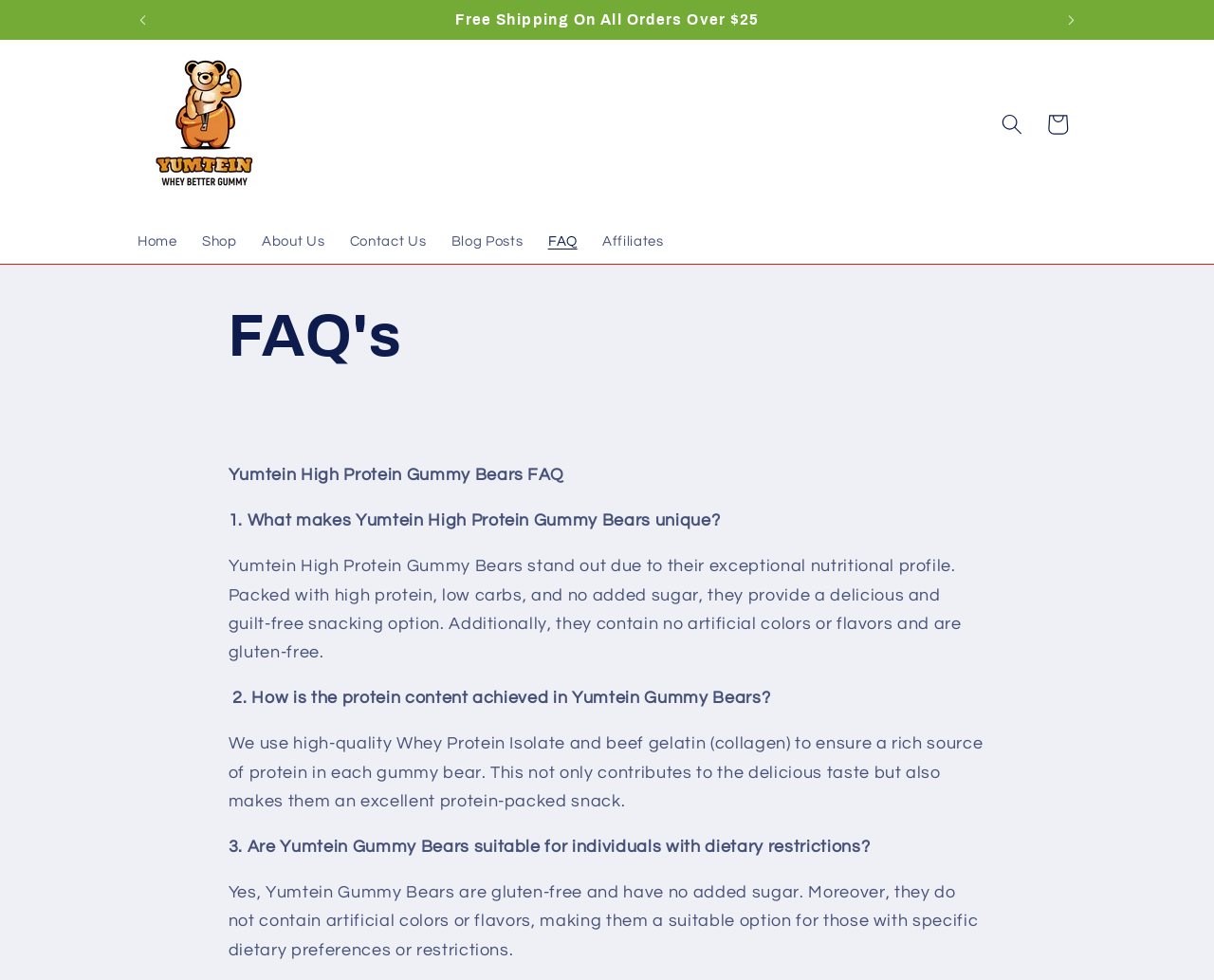Use the information in the screenshot to answer the question comprehensively: Are Yumtein Gummy Bears suitable for individuals with dietary restrictions?

According to the FAQ page, Yumtein Gummy Bears are gluten-free and have no added sugar, and they do not contain artificial colors or flavors, making them a suitable option for those with specific dietary preferences or restrictions.